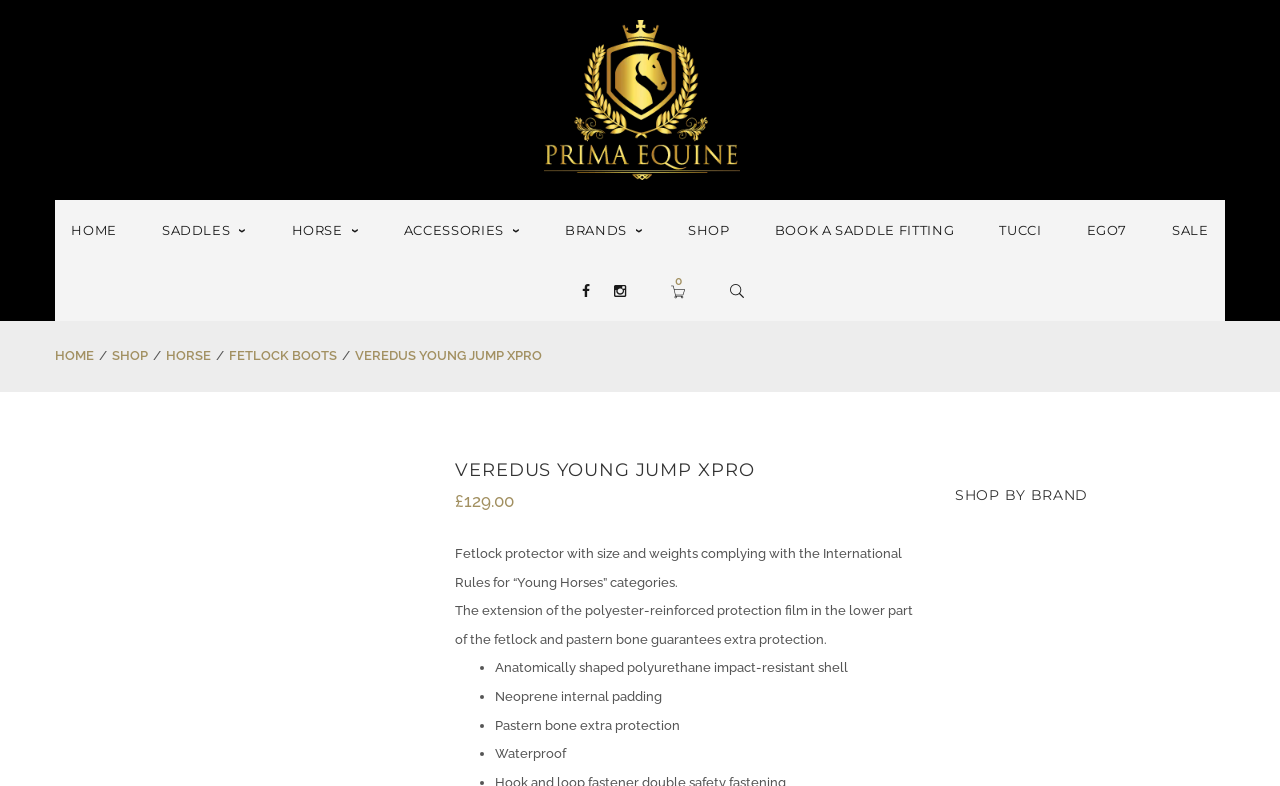Answer the following query concisely with a single word or phrase:
What is the purpose of the extension of the protection film?

Extra protection